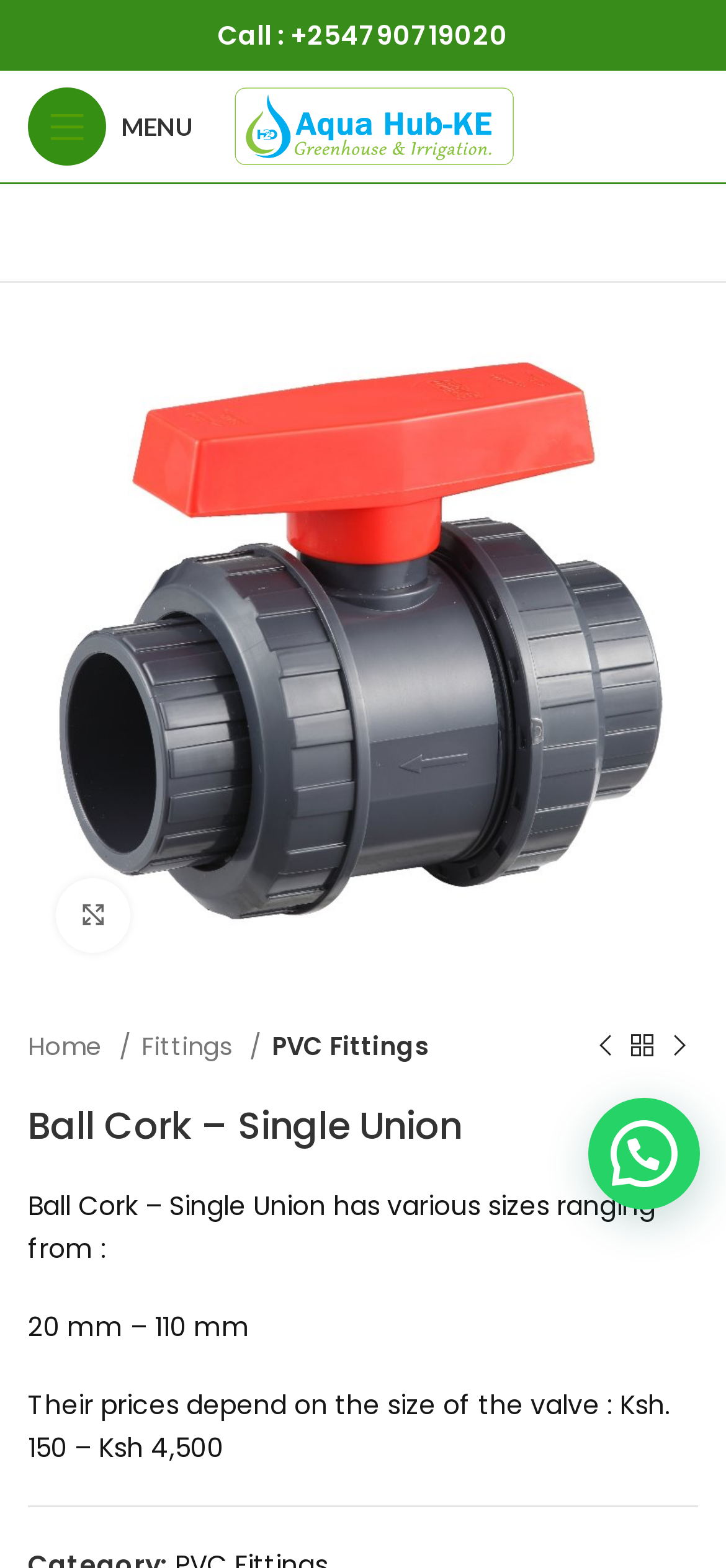What is the phone number to call?
Using the image, provide a detailed and thorough answer to the question.

I found the phone number by looking at the top of the webpage, where it says 'Call : +254790719020'.